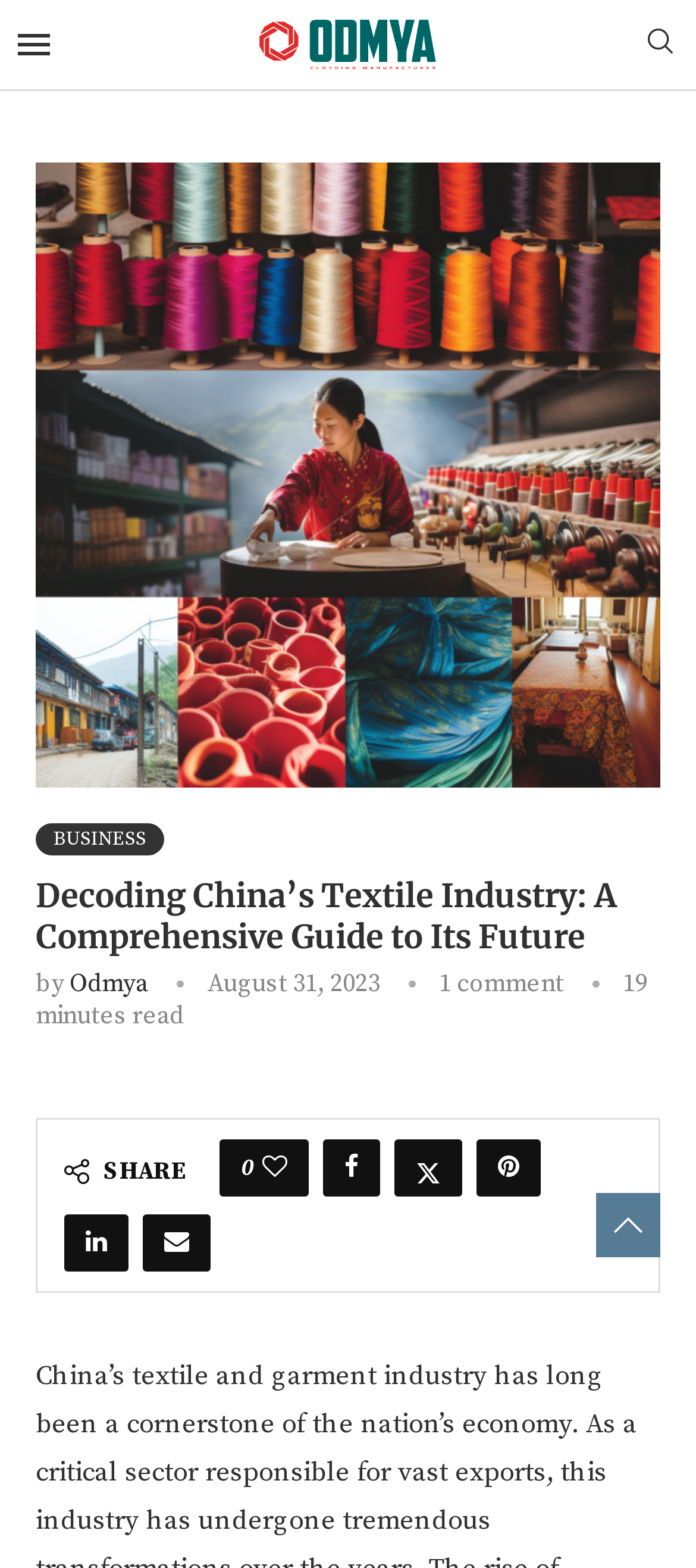How many comments does the article have?
Using the image provided, answer with just one word or phrase.

1 comment